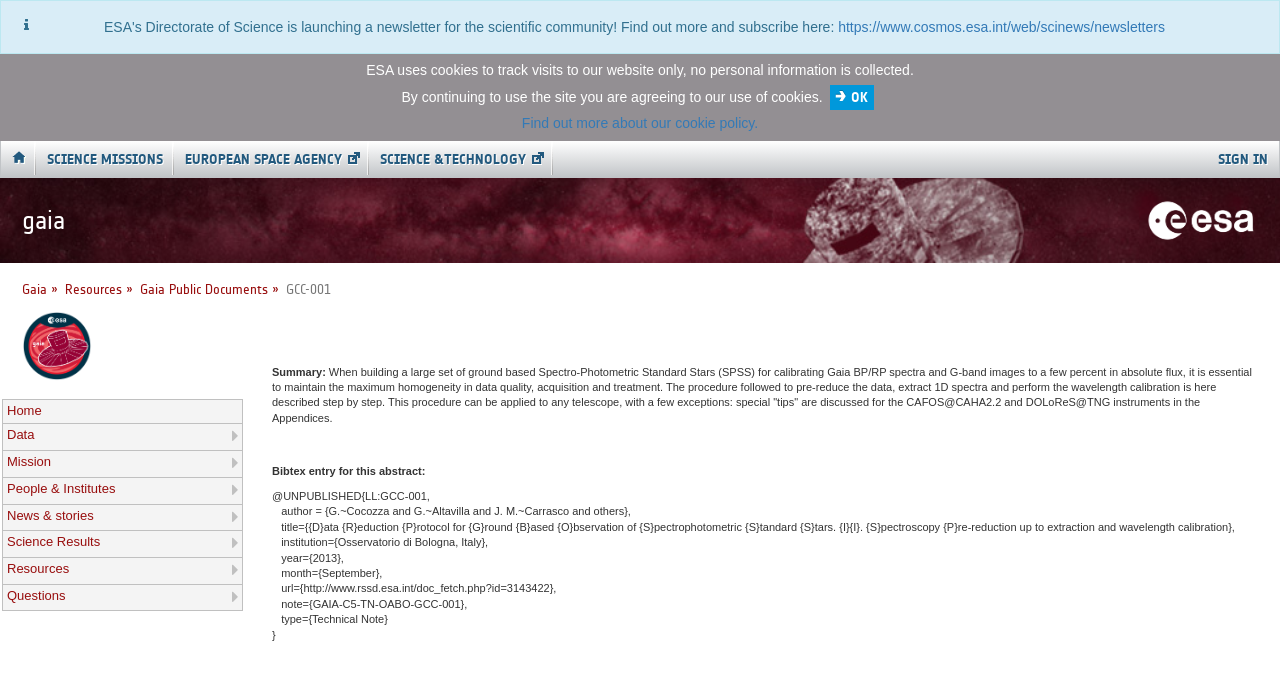What is the title of the document?
Your answer should be a single word or phrase derived from the screenshot.

Data Reduction Protocol for Ground Based Observation of Spectrophotometric Standard Stars. II. Spectroscopy Pre-reduction up to extraction and wavelength calibration